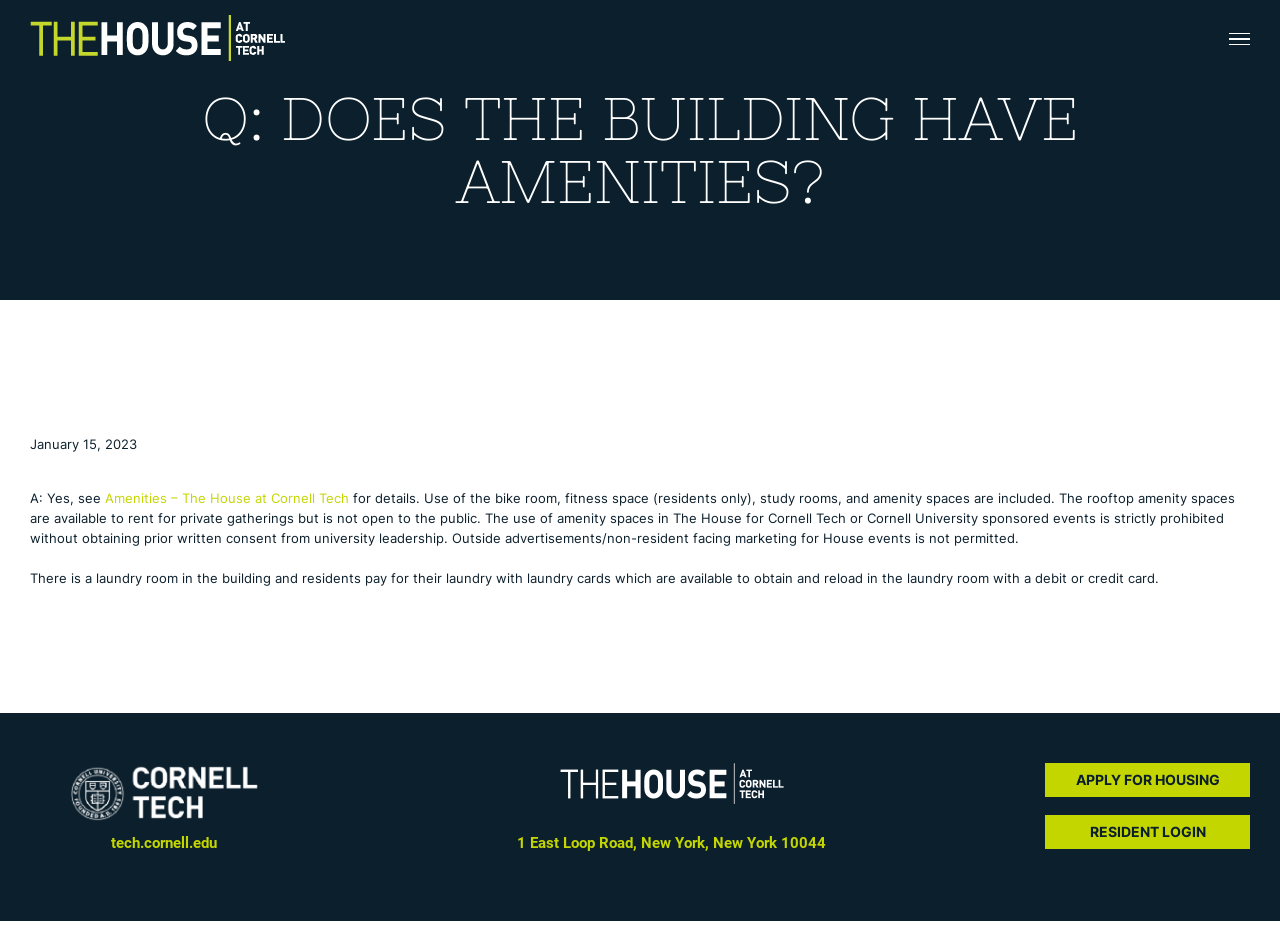What is the university associated with this building?
Answer with a single word or phrase, using the screenshot for reference.

Cornell University